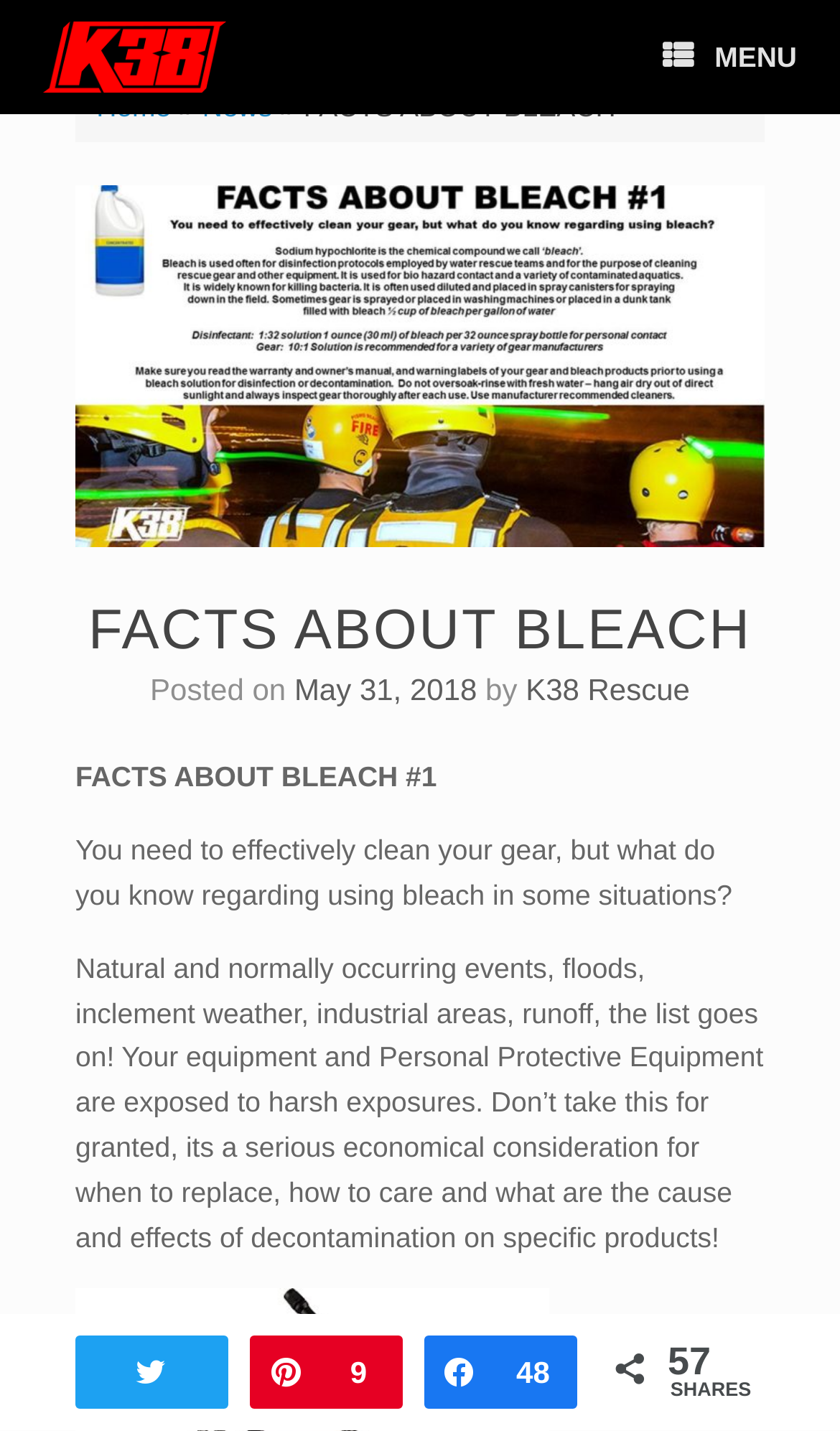Provide a thorough description of this webpage.

This webpage is about K38 Rescue Water Craft Services, with a focus on "Facts About Bleach". At the top left corner, there is a logo of K38 Rescue Water Craft Services, which is a clickable link. Next to the logo, there is a menu button with a hamburger icon. 

Below the logo, there is a navigation bar with links to "Home" and "News", separated by a right-pointing arrow symbol. 

The main content of the page is an article titled "FACTS ABOUT BLEACH", which is a heading that spans almost the entire width of the page. The article is divided into sections, with the first section having a subheading "FACTS ABOUT BLEACH #1". The text in this section discusses the importance of cleaning gear and the use of bleach in certain situations. 

The article continues with a longer paragraph discussing the exposure of equipment and personal protective equipment to harsh environments and the need for proper care and decontamination. 

At the bottom of the page, there are social media links to Twitter, Pinterest, and an option to share the article, with a count of 57 shares displayed. The text "SHARES" is written next to the share count.